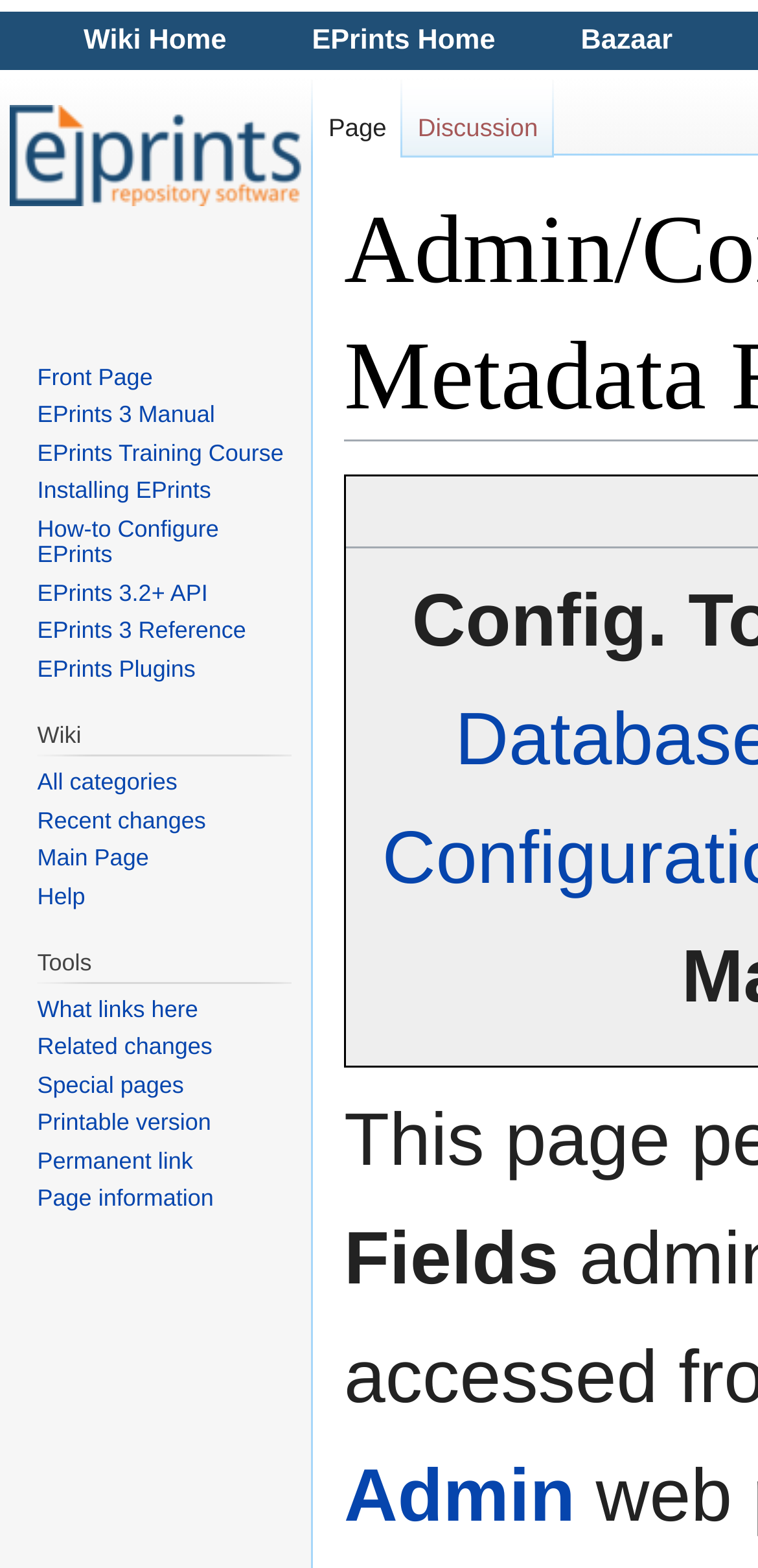Pinpoint the bounding box coordinates of the clickable area necessary to execute the following instruction: "go to admin page". The coordinates should be given as four float numbers between 0 and 1, namely [left, top, right, bottom].

[0.454, 0.928, 0.759, 0.981]